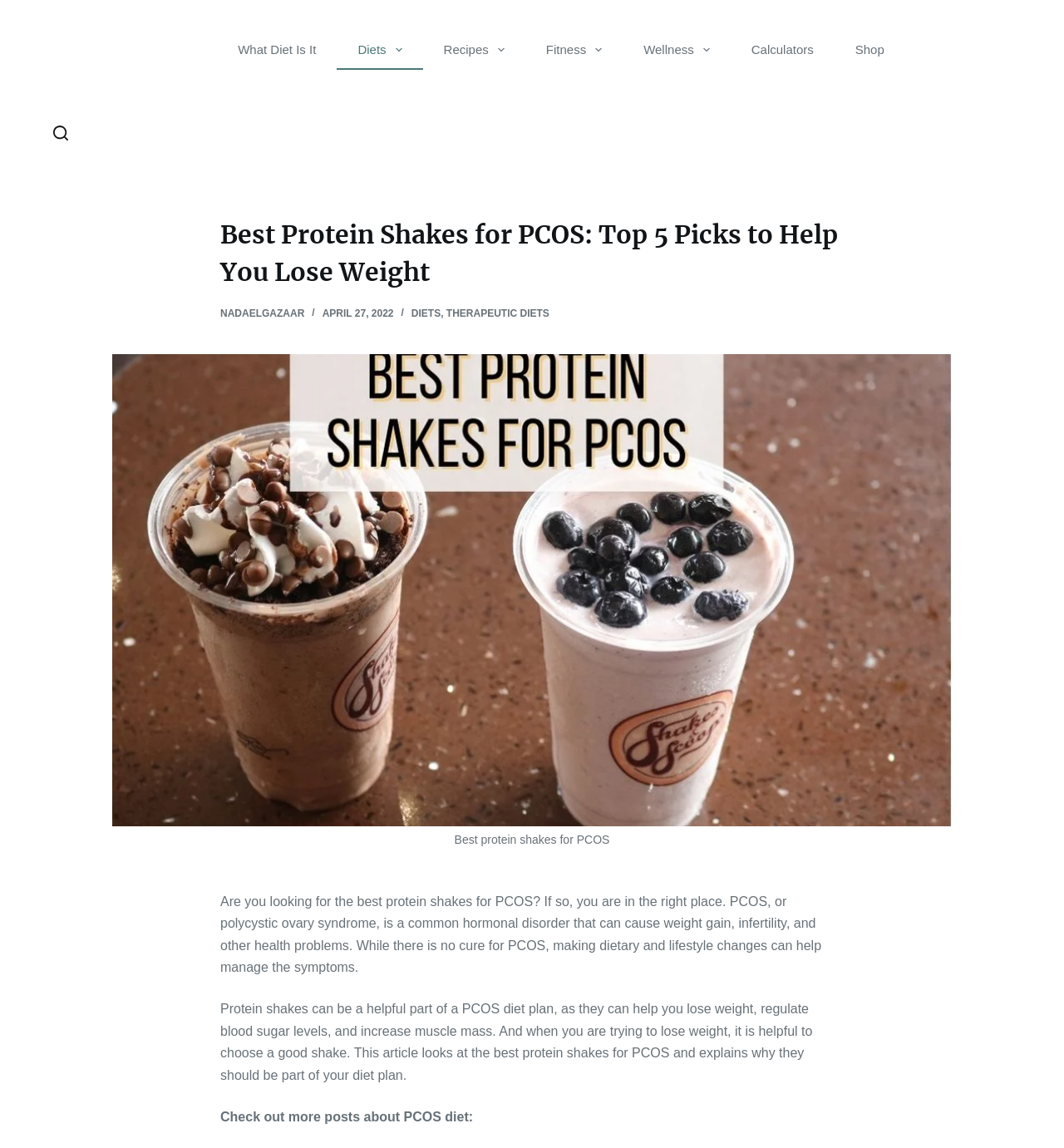Bounding box coordinates are given in the format (top-left x, top-left y, bottom-right x, bottom-right y). All values should be floating point numbers between 0 and 1. Provide the bounding box coordinate for the UI element described as: Therapeutic Diets

[0.419, 0.268, 0.516, 0.278]